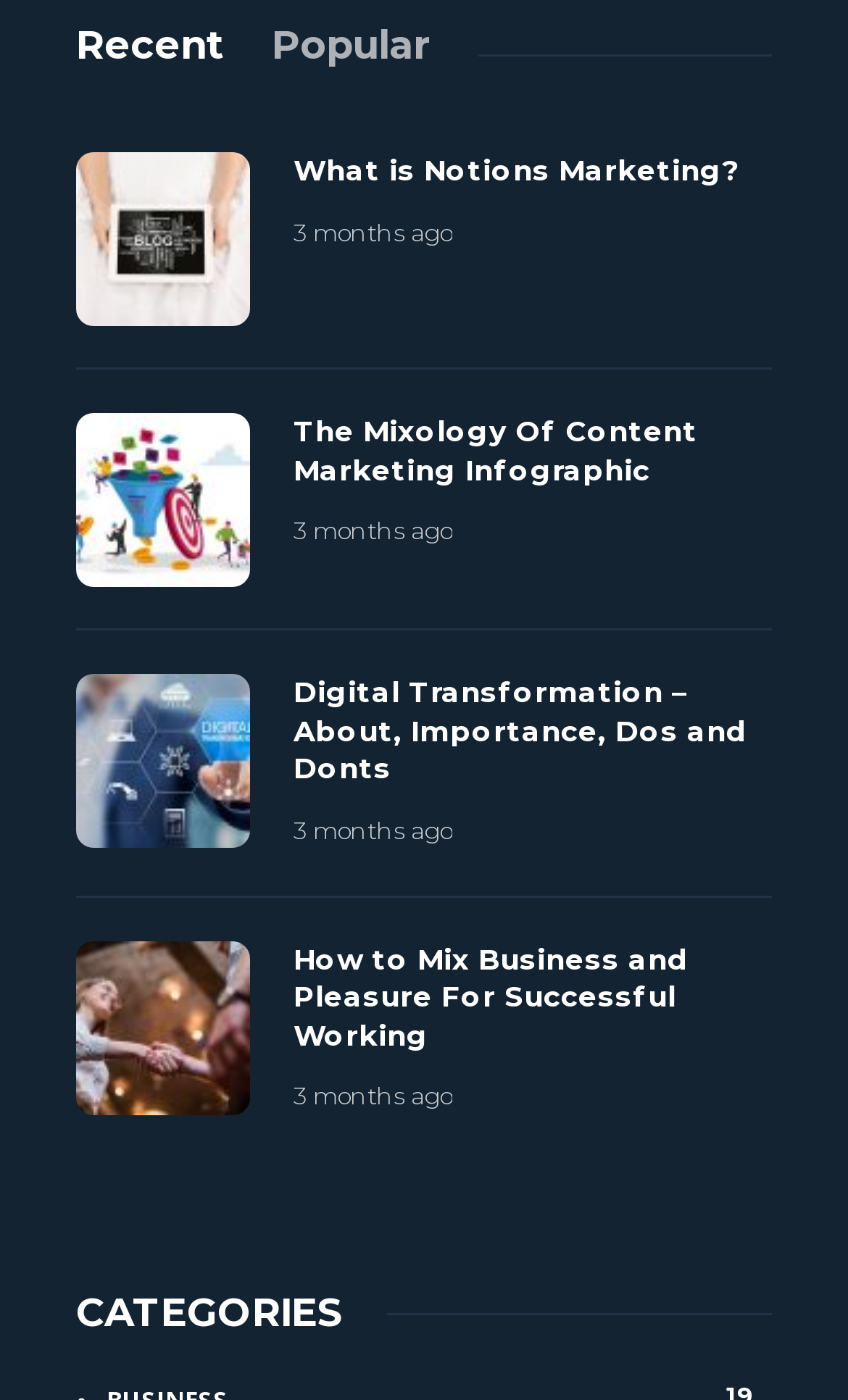What is the category heading at the bottom of the page?
Could you answer the question with a detailed and thorough explanation?

The webpage has a heading 'CATEGORIES' at the bottom, which might be a section for categorizing or filtering the content, but it does not contain any specific categories in this view.